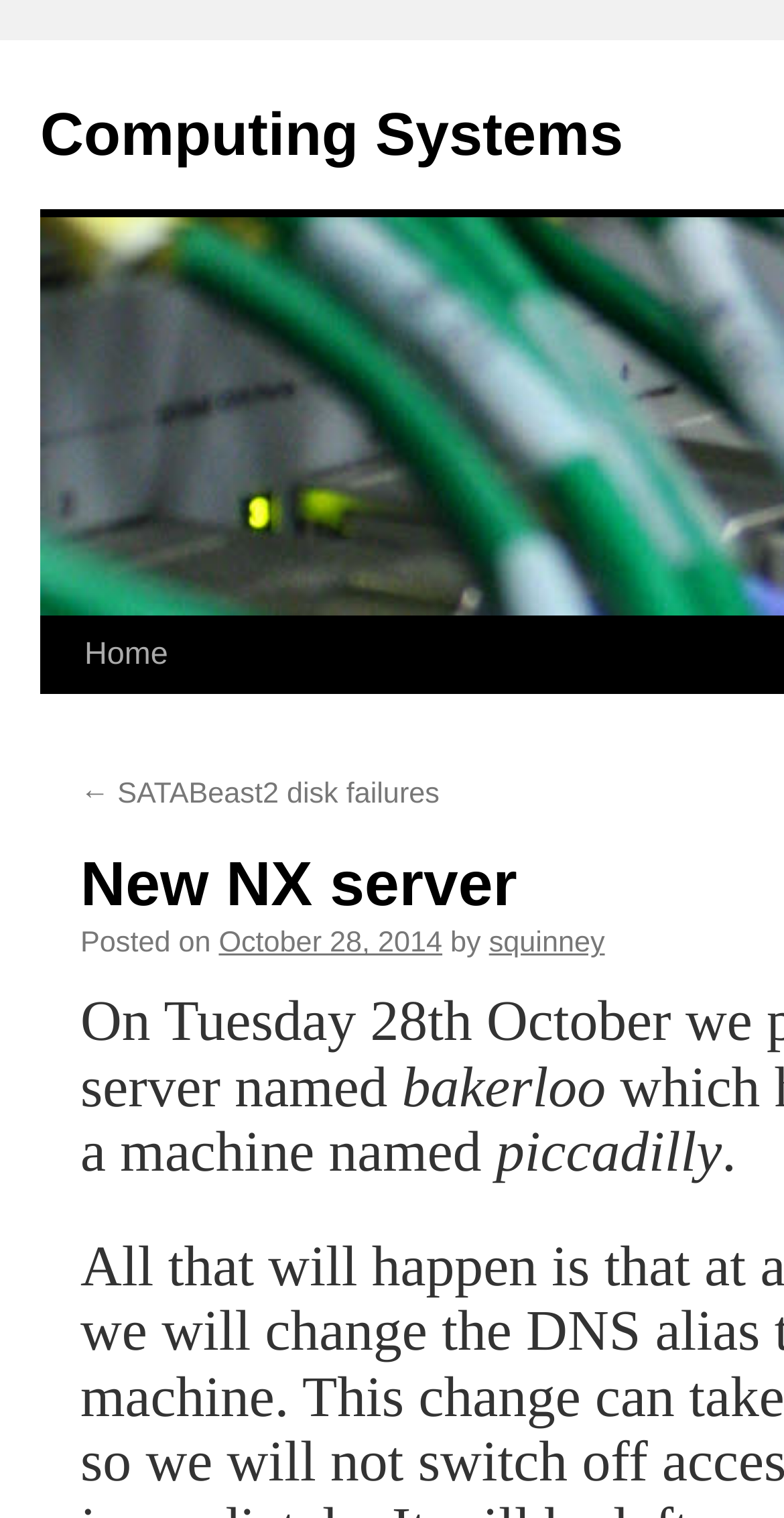Predict the bounding box of the UI element based on this description: "← SATABeast2 disk failures".

[0.103, 0.513, 0.561, 0.534]